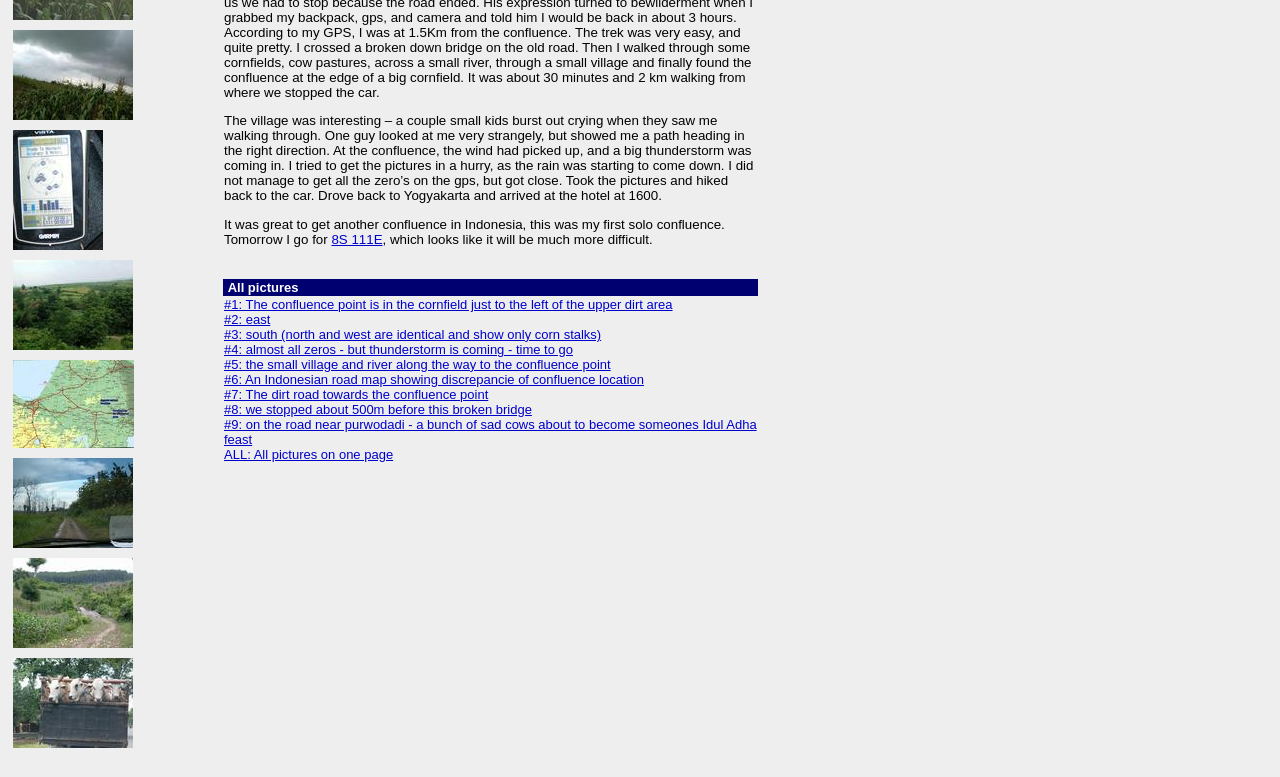Bounding box coordinates should be in the format (top-left x, top-left y, bottom-right x, bottom-right y) and all values should be floating point numbers between 0 and 1. Determine the bounding box coordinate for the UI element described as: ENG

None